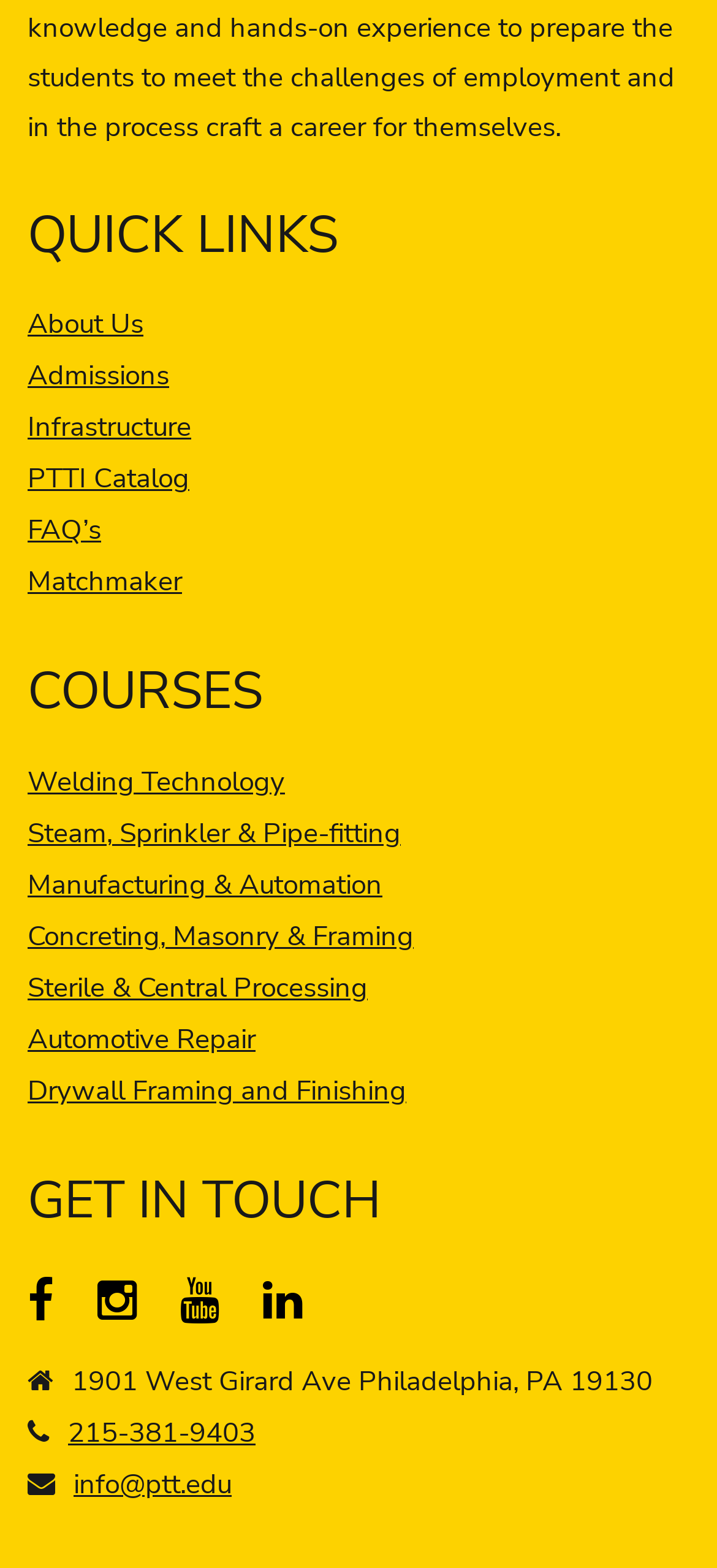What is the address?
Please give a detailed and elaborate answer to the question based on the image.

The address is '1901 West Girard Ave Philadelphia, PA 19130' because it is listed under the 'GET IN TOUCH' heading, which is located at the bottom of the webpage.